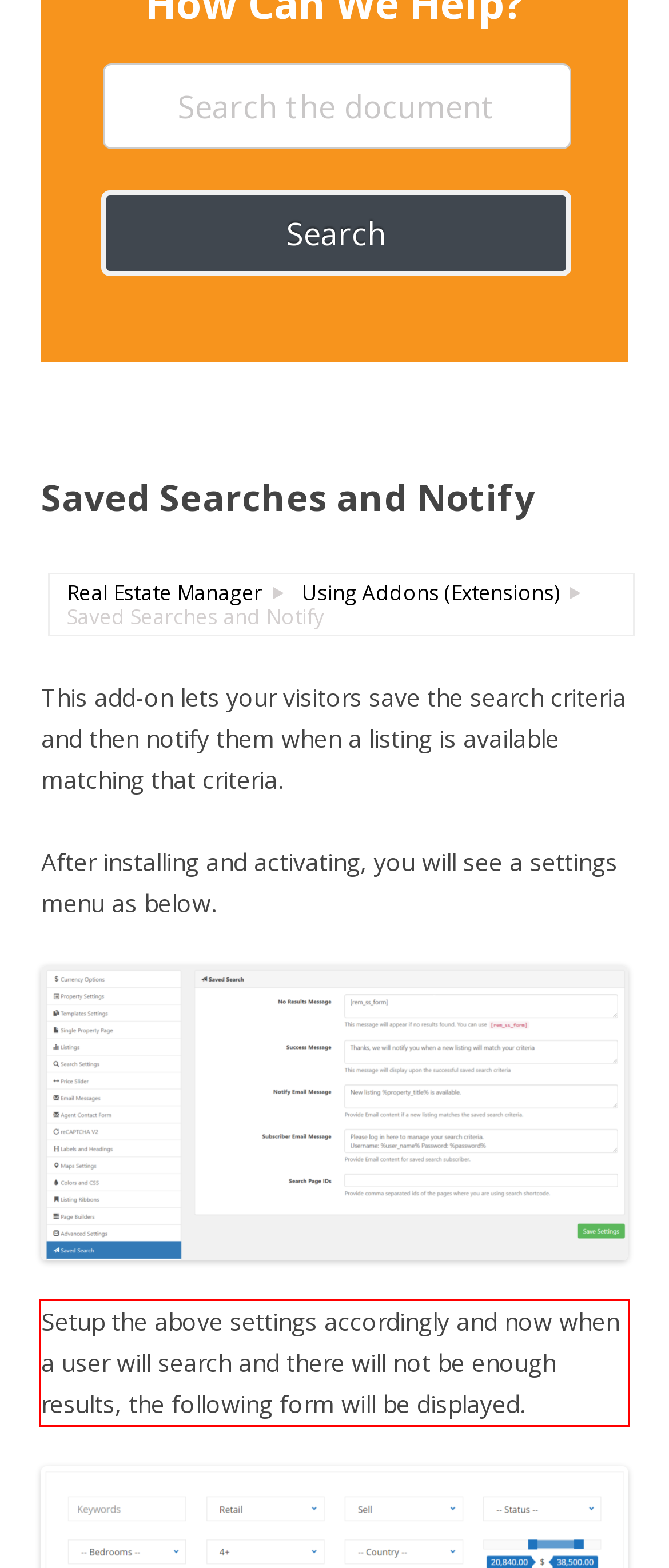Your task is to recognize and extract the text content from the UI element enclosed in the red bounding box on the webpage screenshot.

Setup the above settings accordingly and now when a user will search and there will not be enough results, the following form will be displayed.